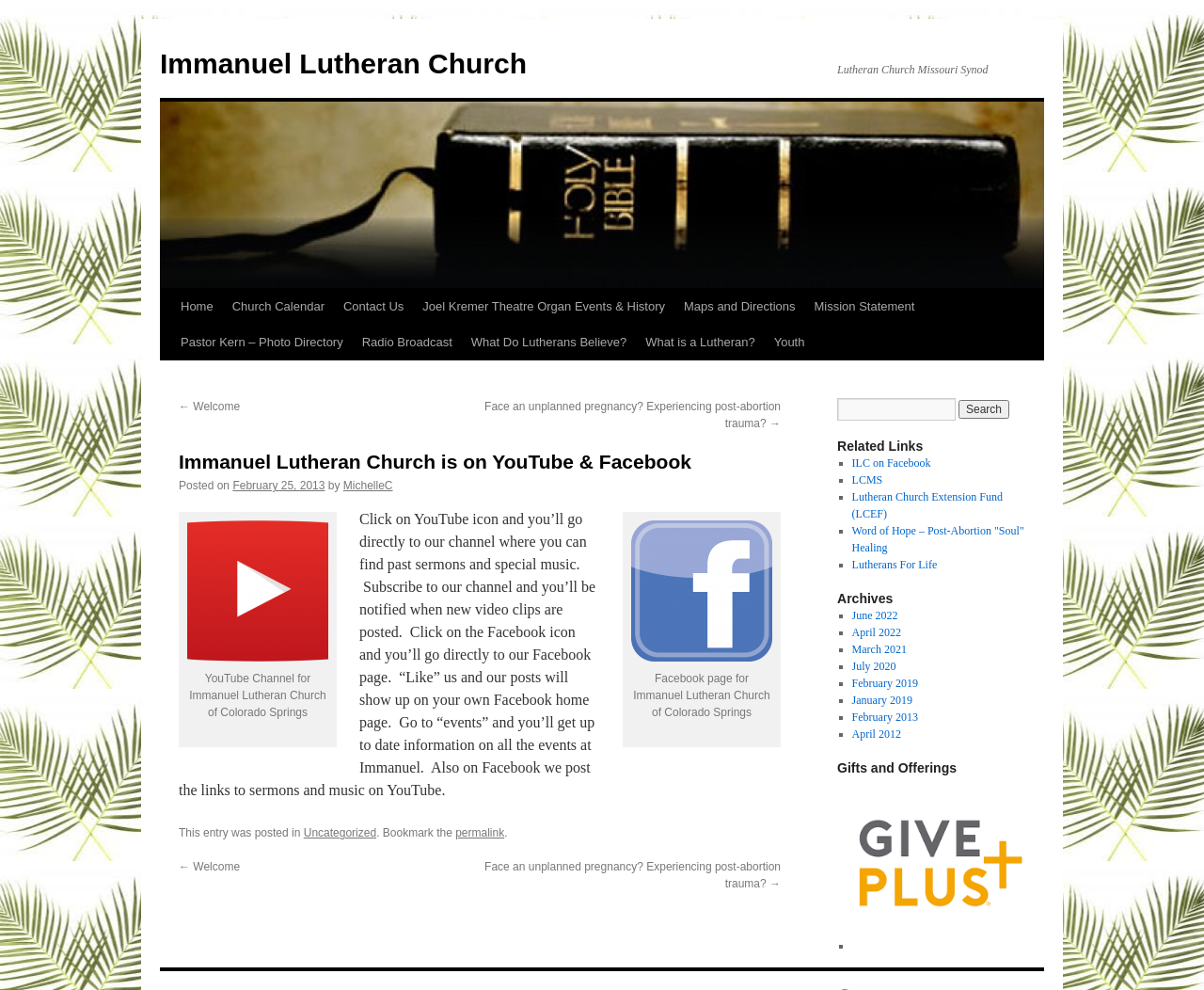Could you provide the bounding box coordinates for the portion of the screen to click to complete this instruction: "Search for something"?

[0.695, 0.402, 0.794, 0.425]